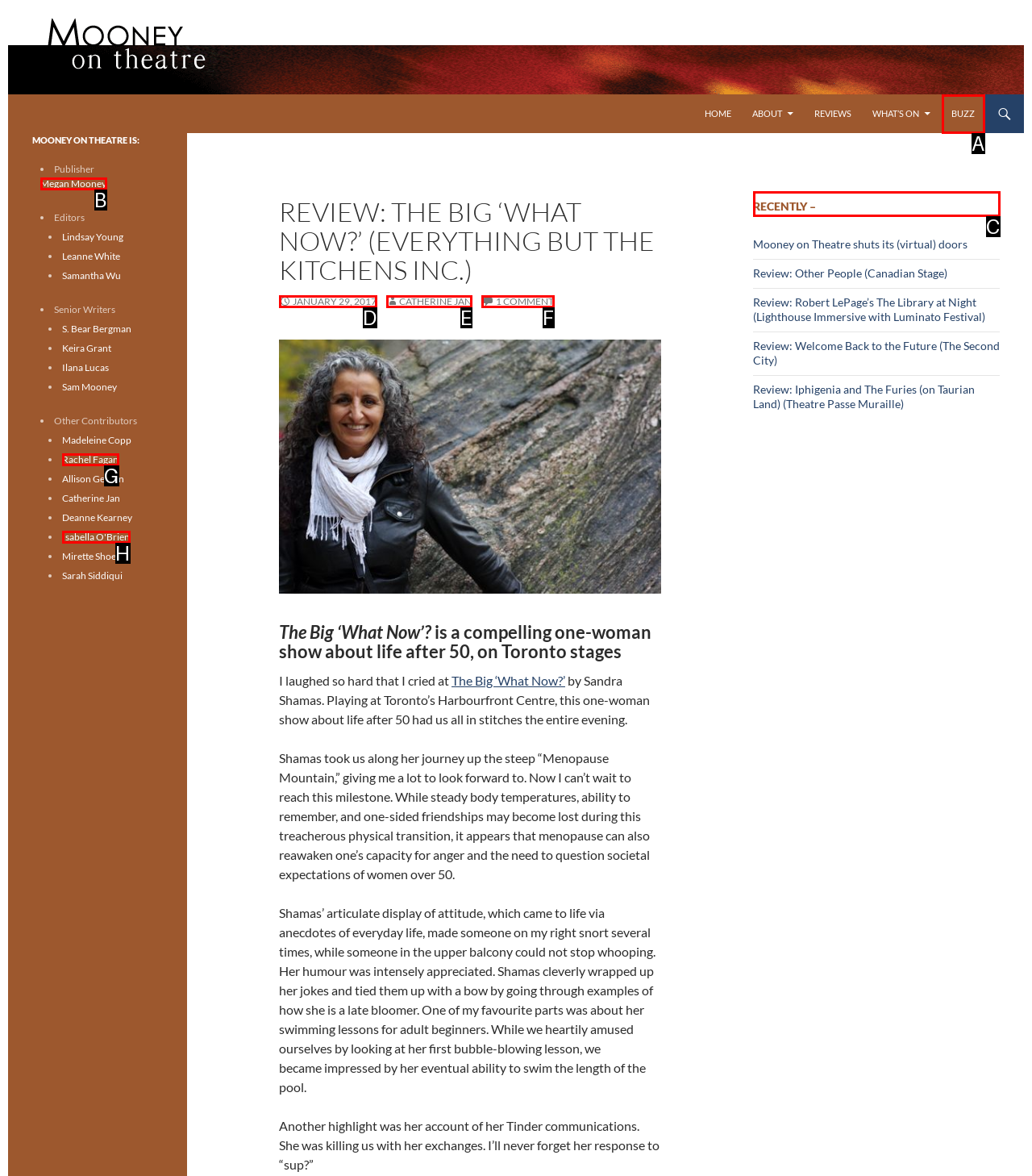Find the option you need to click to complete the following instruction: Check the 'Recently –' section
Answer with the corresponding letter from the choices given directly.

C